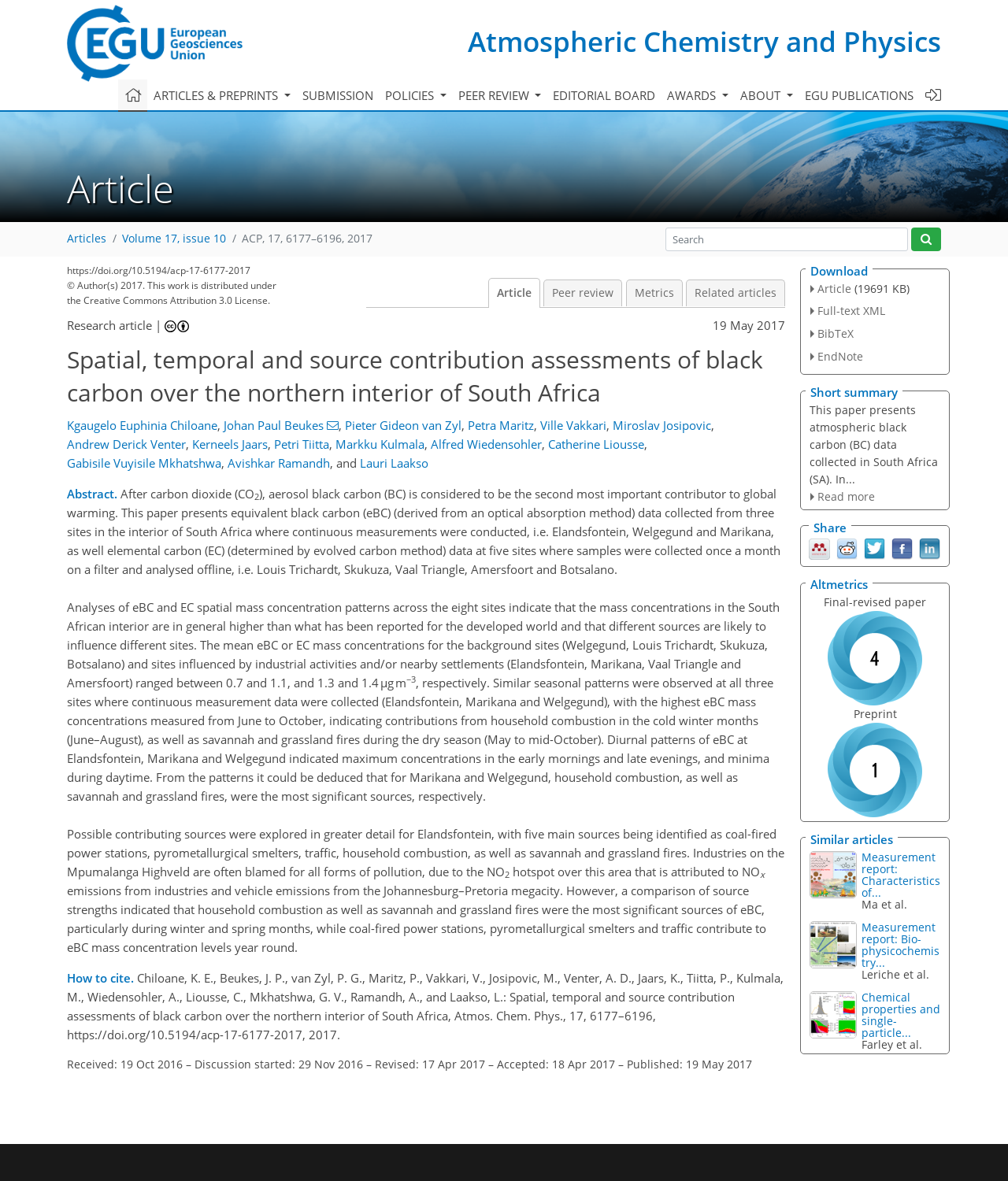Who are the authors of the article?
Using the information from the image, give a concise answer in one word or a short phrase.

Kgaugelo Euphinia Chiloane et al.